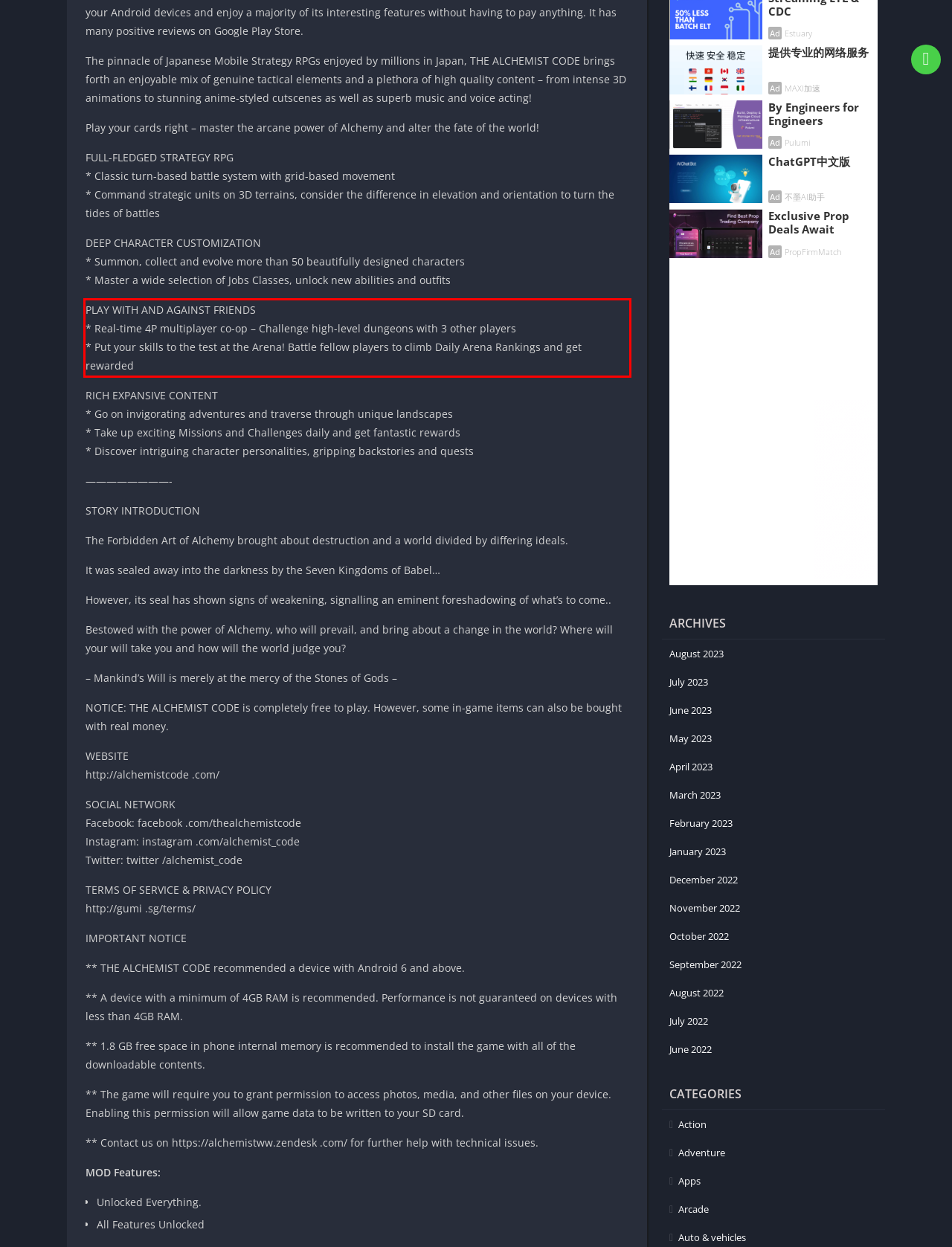Look at the webpage screenshot and recognize the text inside the red bounding box.

PLAY WITH AND AGAINST FRIENDS * Real-time 4P multiplayer co-op – Challenge high-level dungeons with 3 other players * Put your skills to the test at the Arena! Battle fellow players to climb Daily Arena Rankings and get rewarded